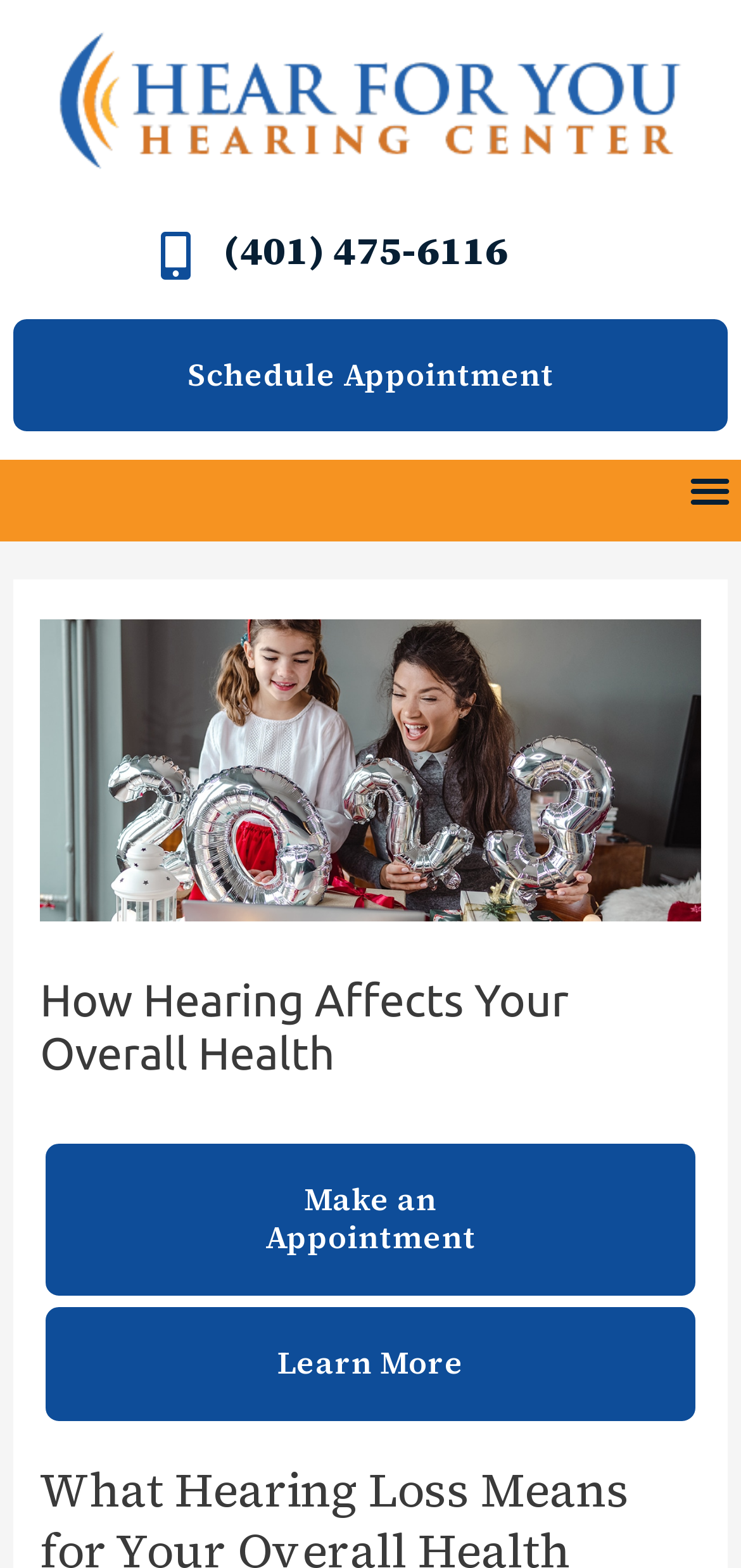Locate the bounding box coordinates of the area to click to fulfill this instruction: "Call (401) 475-6116". The bounding box should be presented as four float numbers between 0 and 1, in the order [left, top, right, bottom].

[0.301, 0.143, 0.685, 0.177]